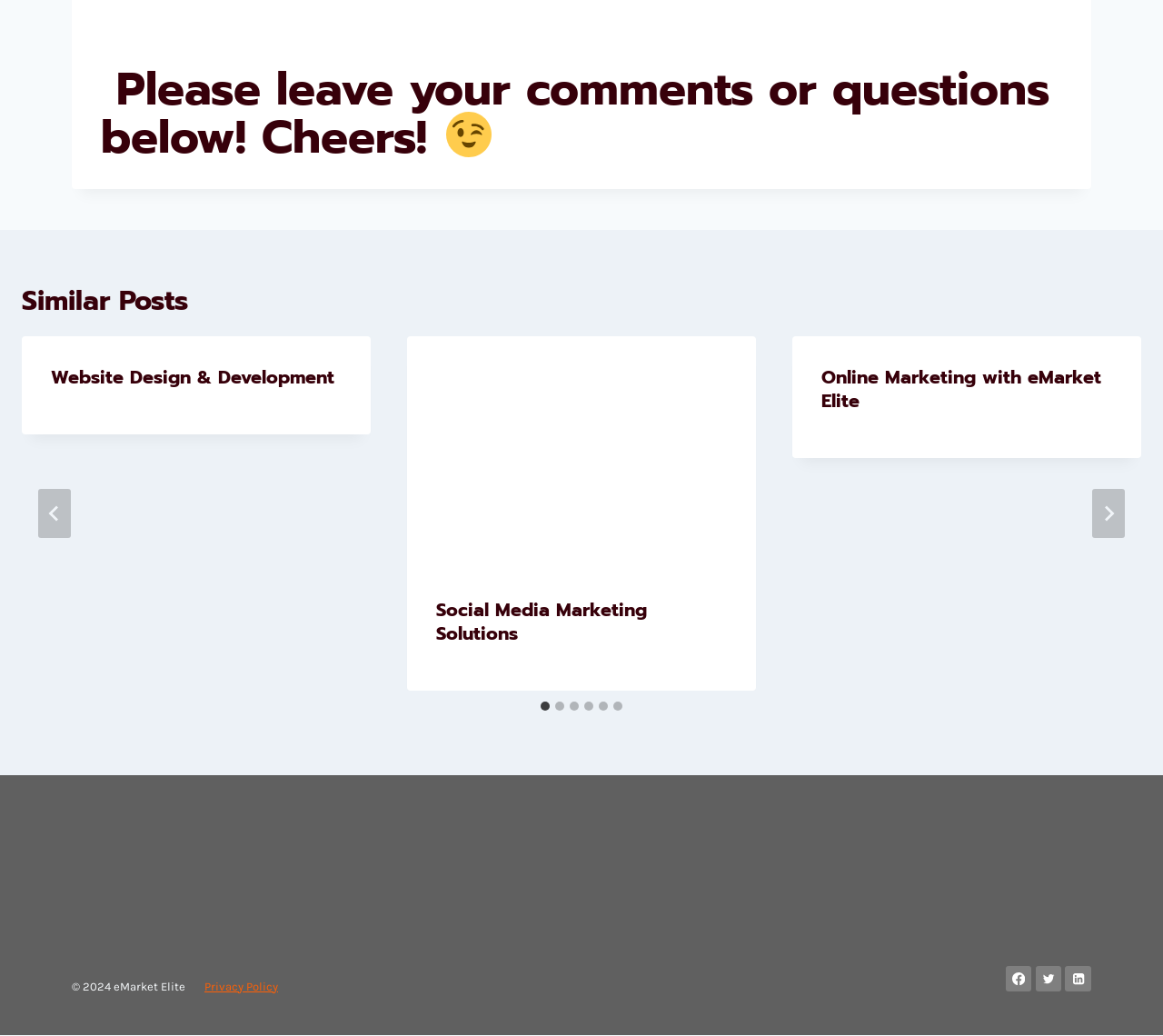Please identify the bounding box coordinates of the area that needs to be clicked to fulfill the following instruction: "Click the 'Website Design & Development' link."

[0.044, 0.351, 0.288, 0.377]